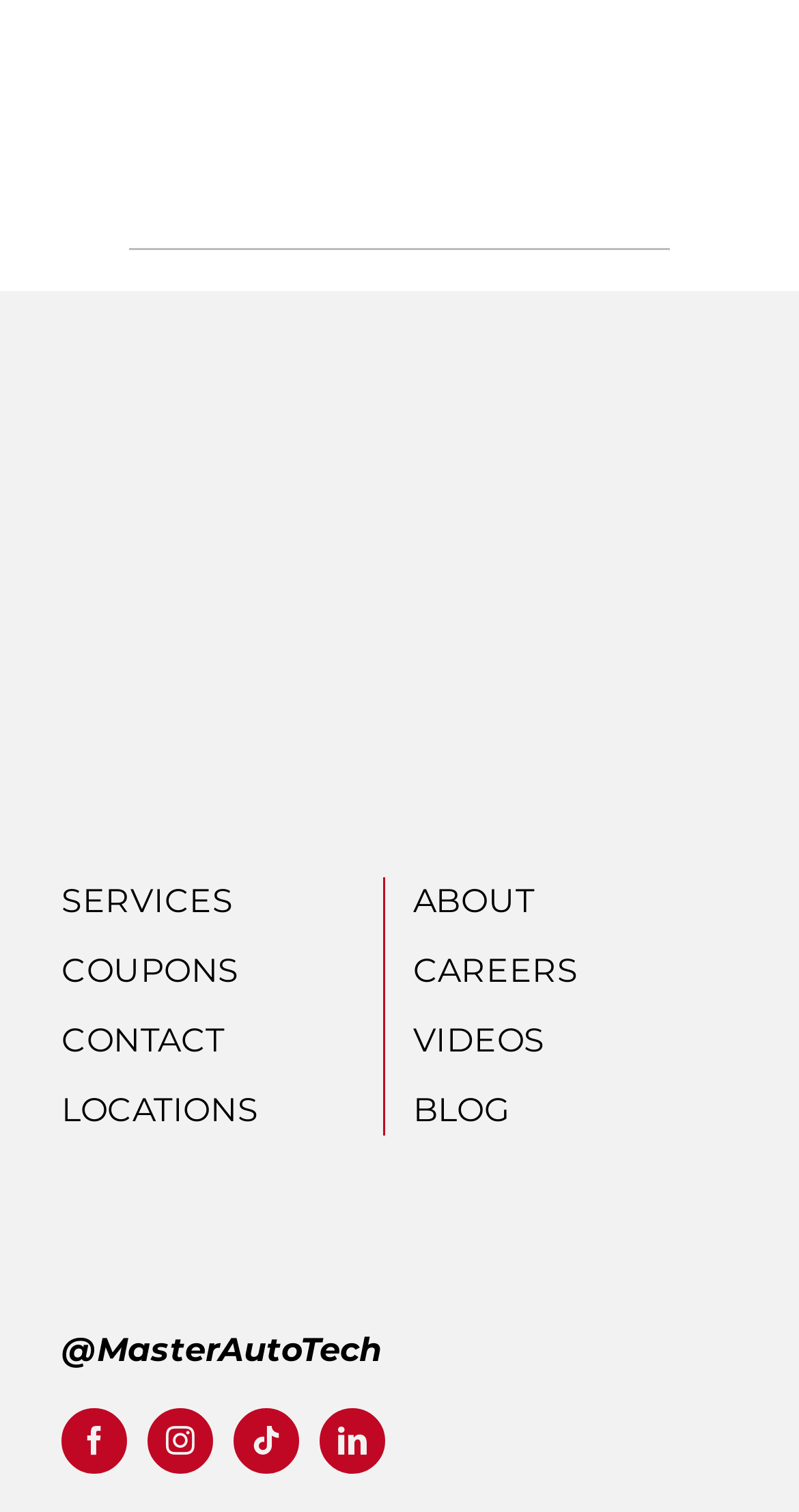Give the bounding box coordinates for the element described as: "aria-label="facebook" title="Facebook"".

[0.077, 0.931, 0.159, 0.974]